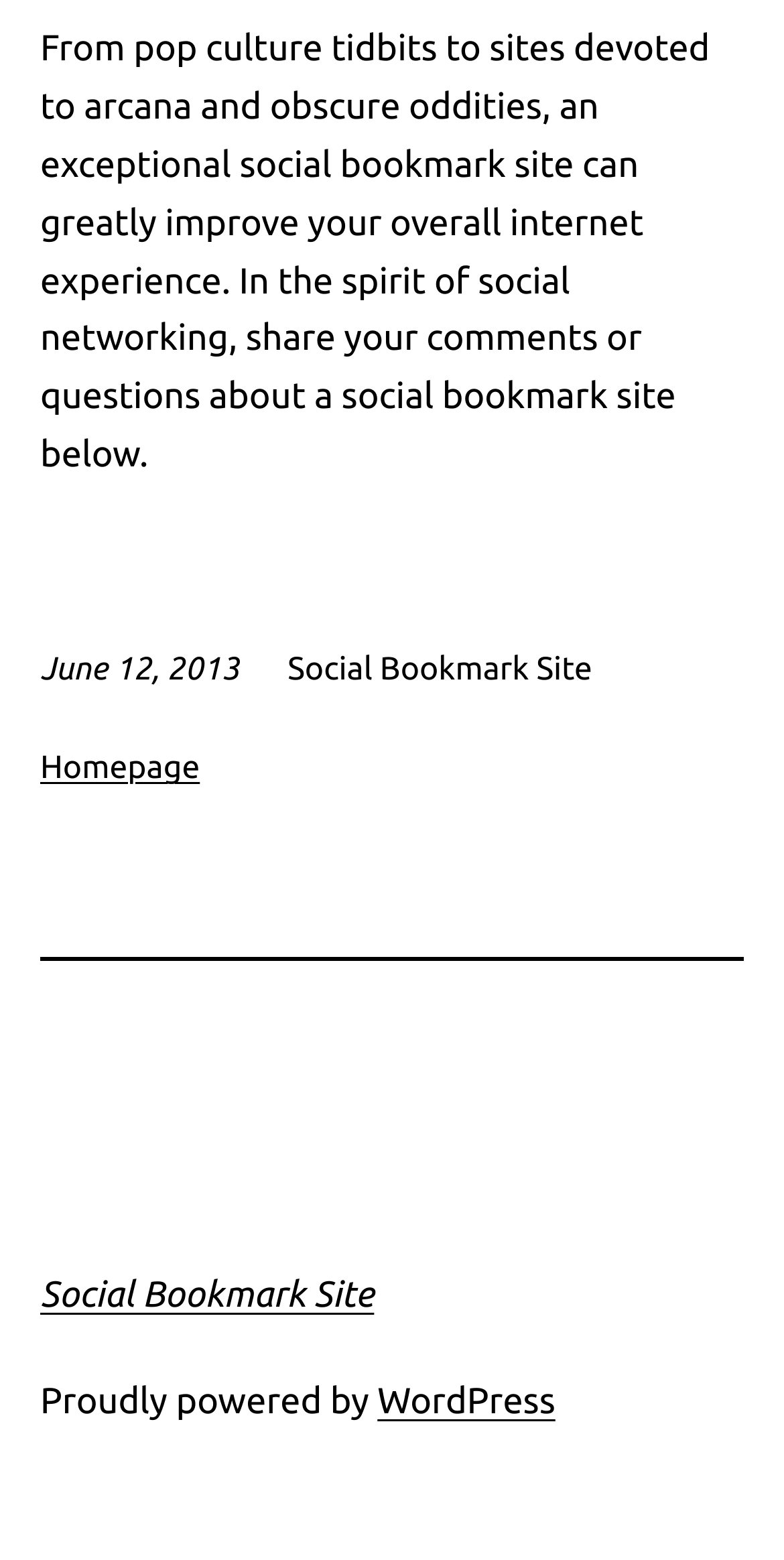Determine the bounding box coordinates for the UI element described. Format the coordinates as (top-left x, top-left y, bottom-right x, bottom-right y) and ensure all values are between 0 and 1. Element description: Social Bookmark Site

[0.051, 0.817, 0.477, 0.843]